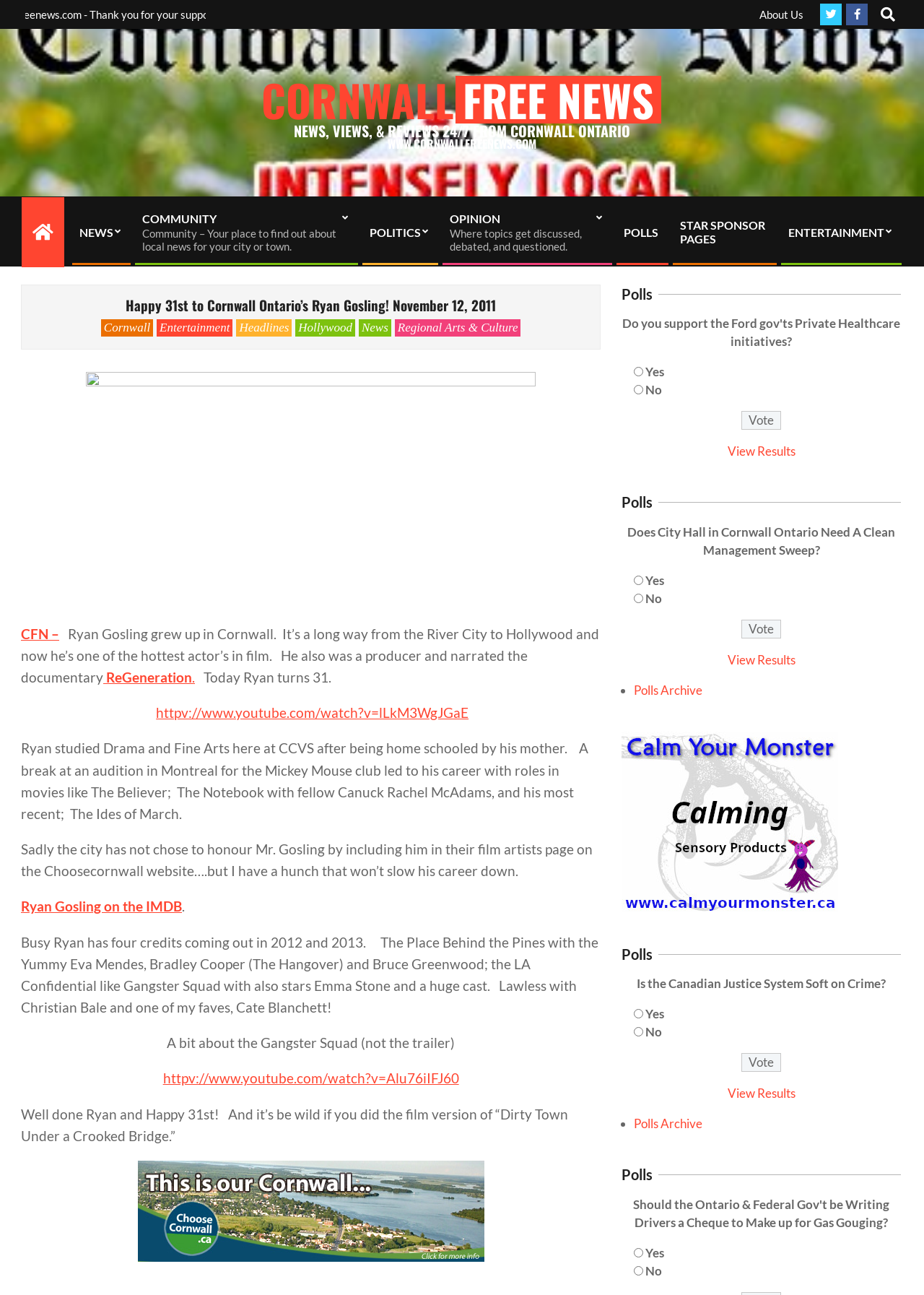What is the name of the website being promoted?
Based on the screenshot, give a detailed explanation to answer the question.

The webpage has a link to the 'Choose Cornwall' website, which is a website promoting the city of Cornwall, Ontario, and its attractions.